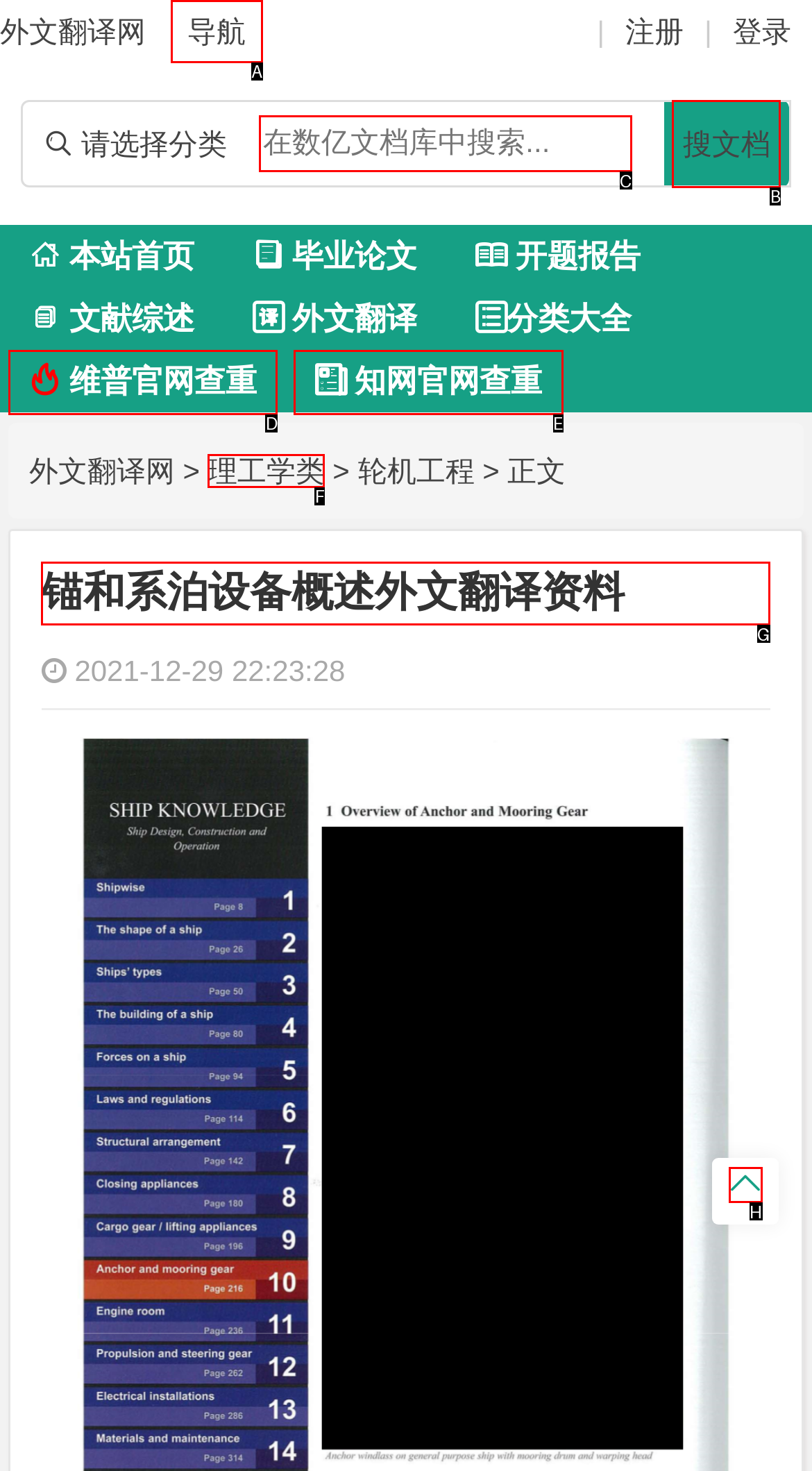Specify which HTML element I should click to complete this instruction: view anchor and mooring gear overview Answer with the letter of the relevant option.

G